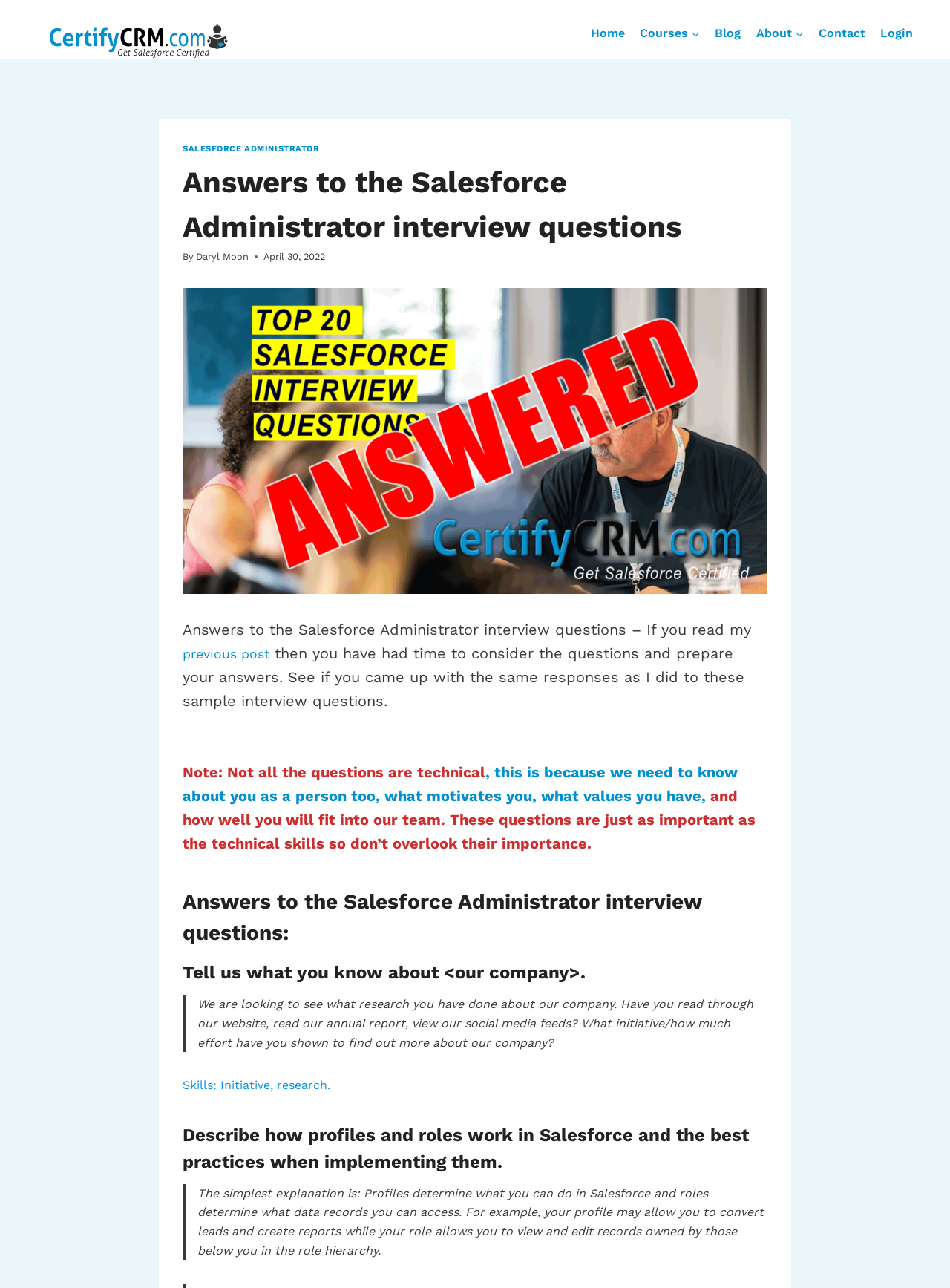Find the bounding box coordinates for the element that must be clicked to complete the instruction: "Read the blog". The coordinates should be four float numbers between 0 and 1, indicated as [left, top, right, bottom].

[0.745, 0.015, 0.788, 0.037]